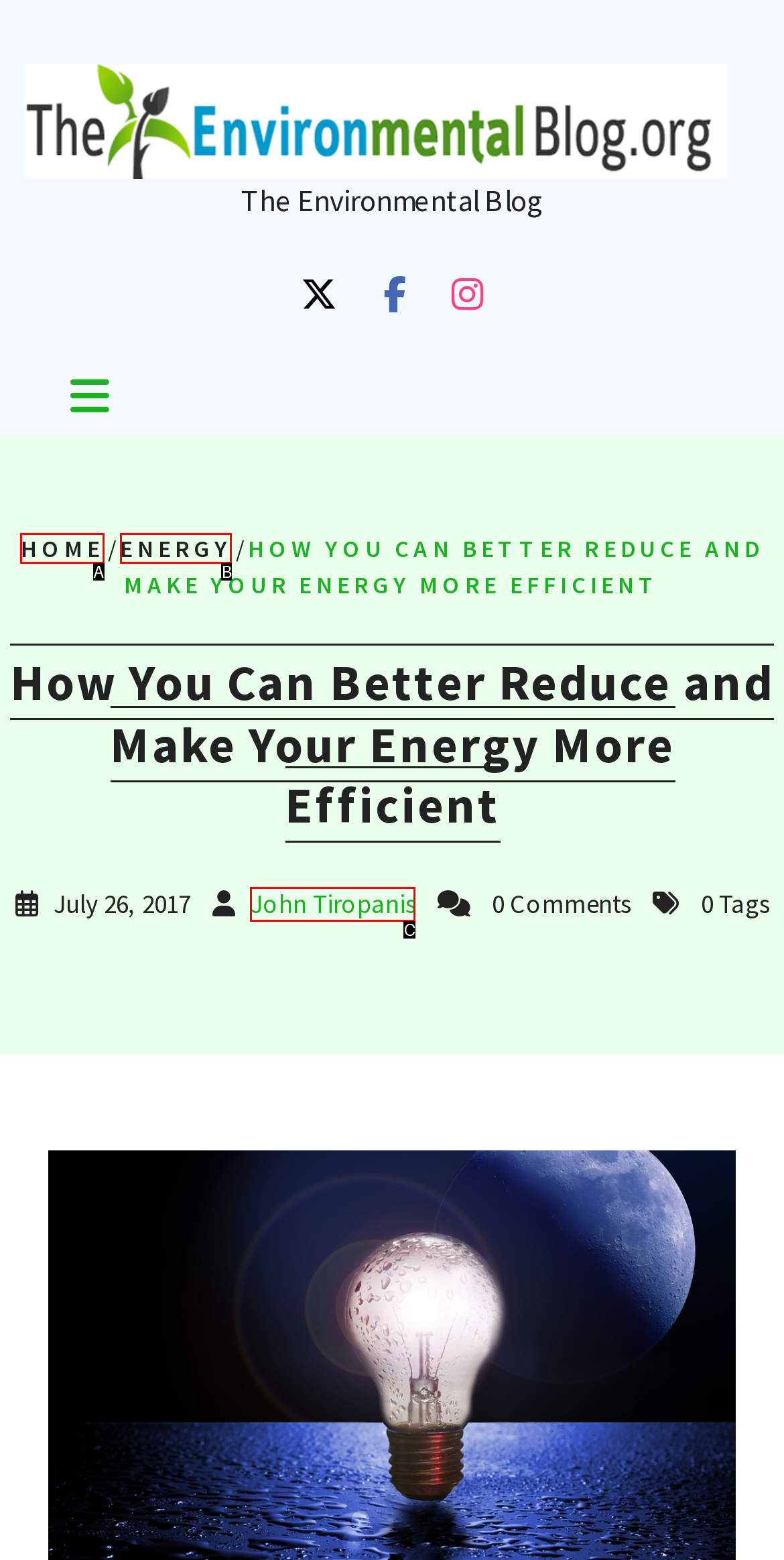Using the provided description: Home, select the HTML element that corresponds to it. Indicate your choice with the option's letter.

A